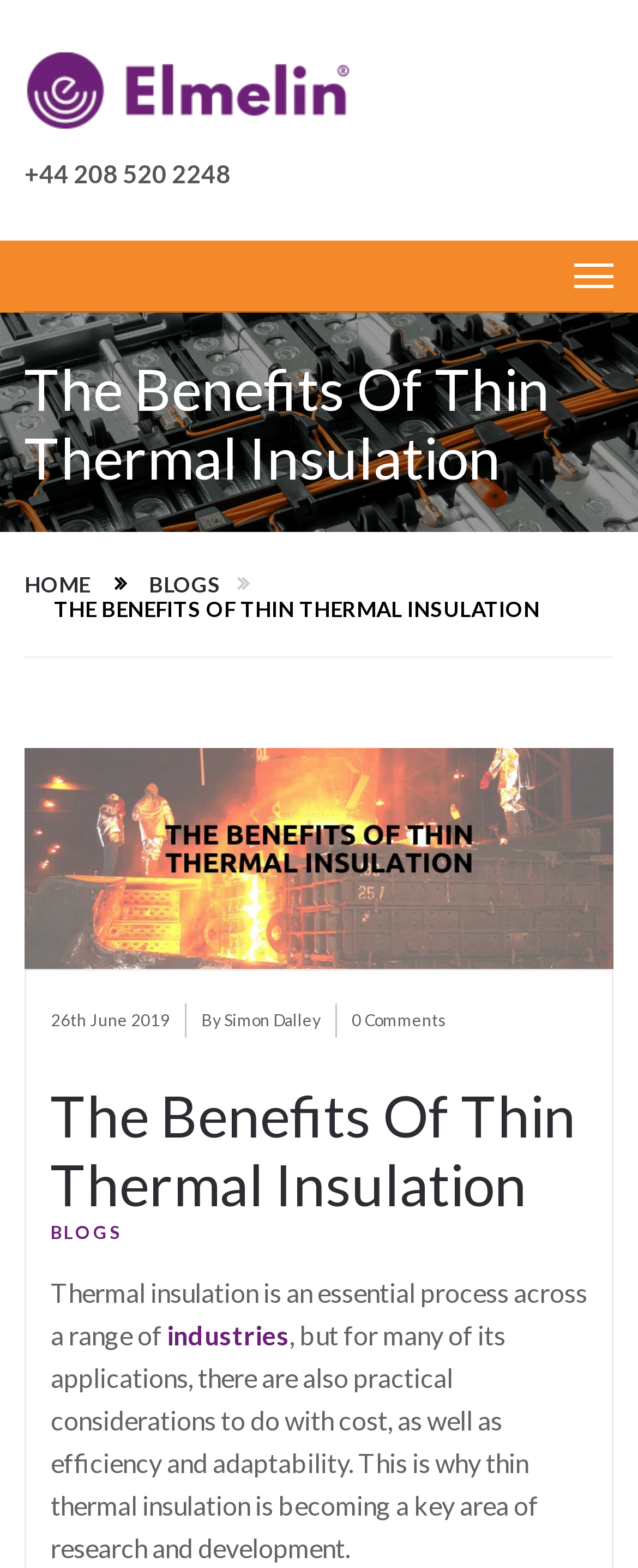Reply to the question with a single word or phrase:
Who is the author of the blog post?

Simon Dalley